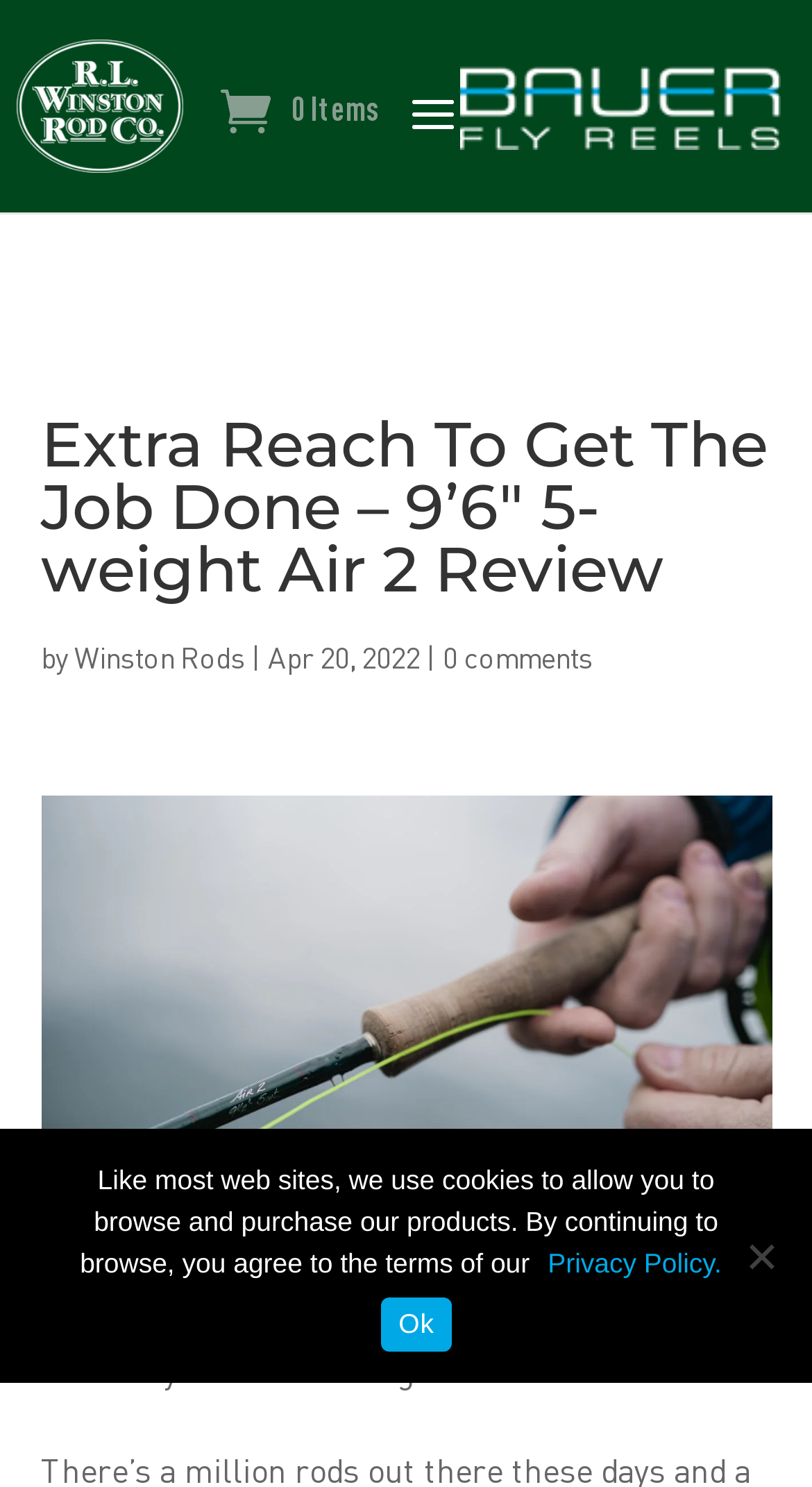Please reply with a single word or brief phrase to the question: 
Who is the author of the review?

Brett Wedeking